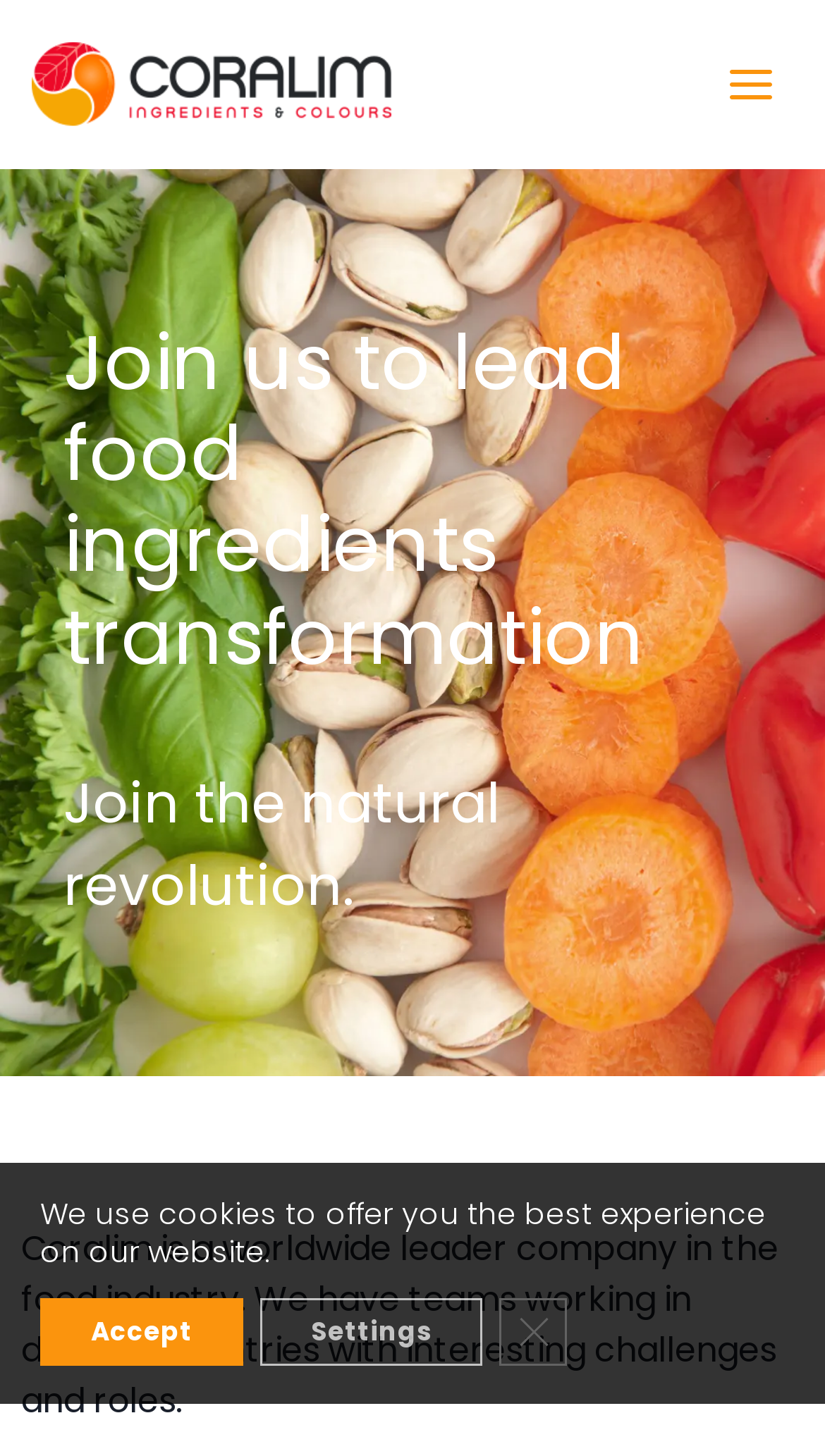Provide a short answer using a single word or phrase for the following question: 
How many buttons are there in the GDPR Cookie Banner?

3